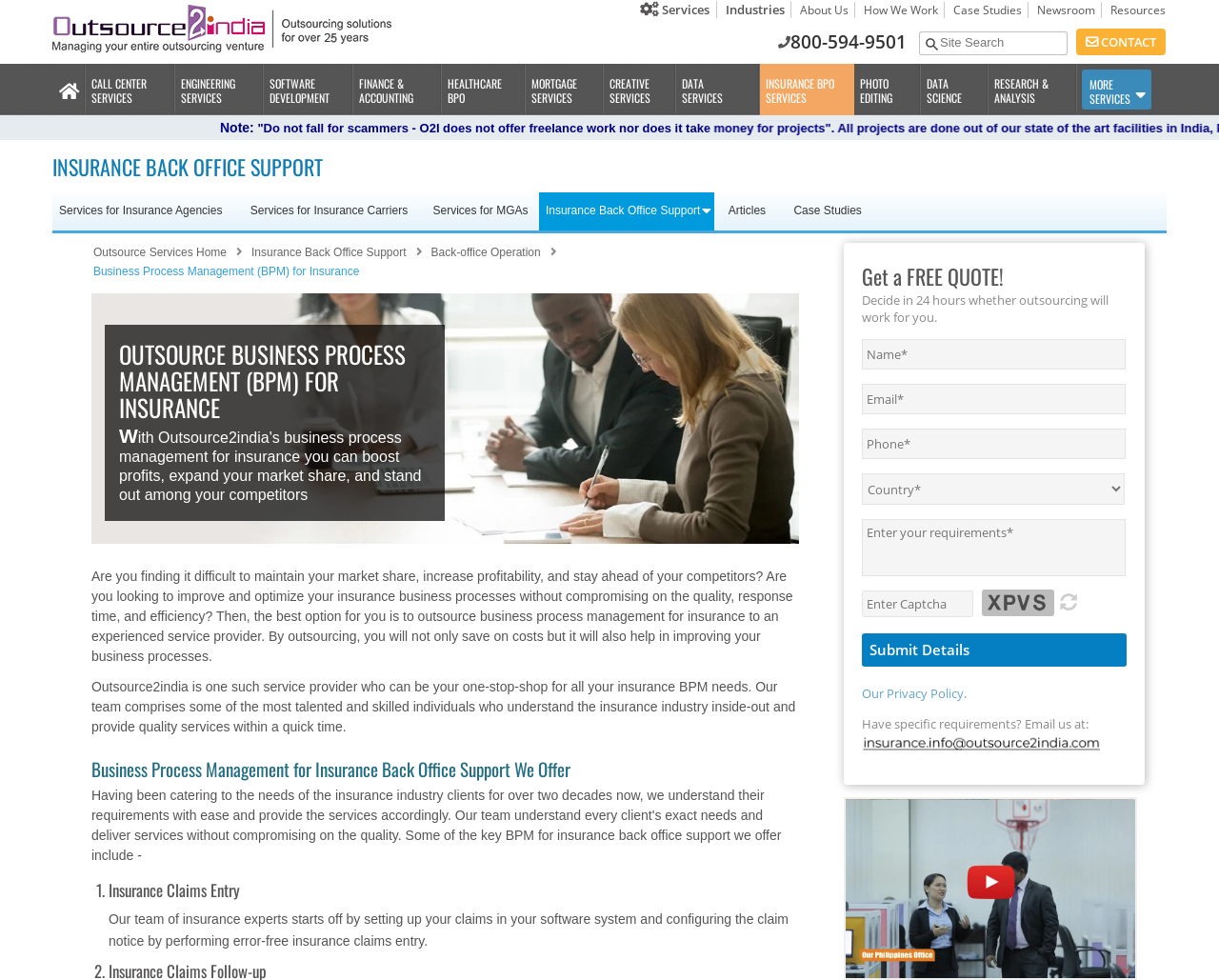Look at the image and answer the question in detail:
What is the purpose of outsourcing business process management for insurance?

According to the webpage, outsourcing business process management for insurance helps to improve and optimize business processes, increase profitability, and stay ahead of competitors.